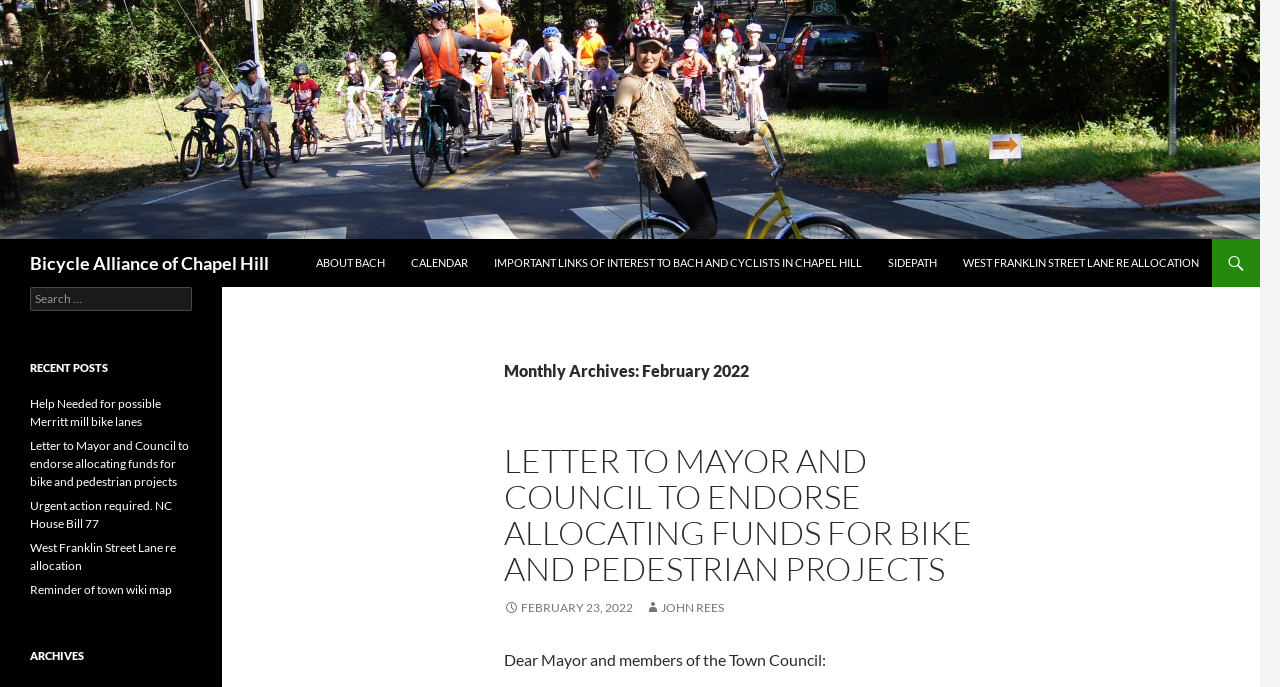Using the given description, provide the bounding box coordinates formatted as (top-left x, top-left y, bottom-right x, bottom-right y), with all values being floating point numbers between 0 and 1. Description: About BACH

[0.238, 0.348, 0.31, 0.418]